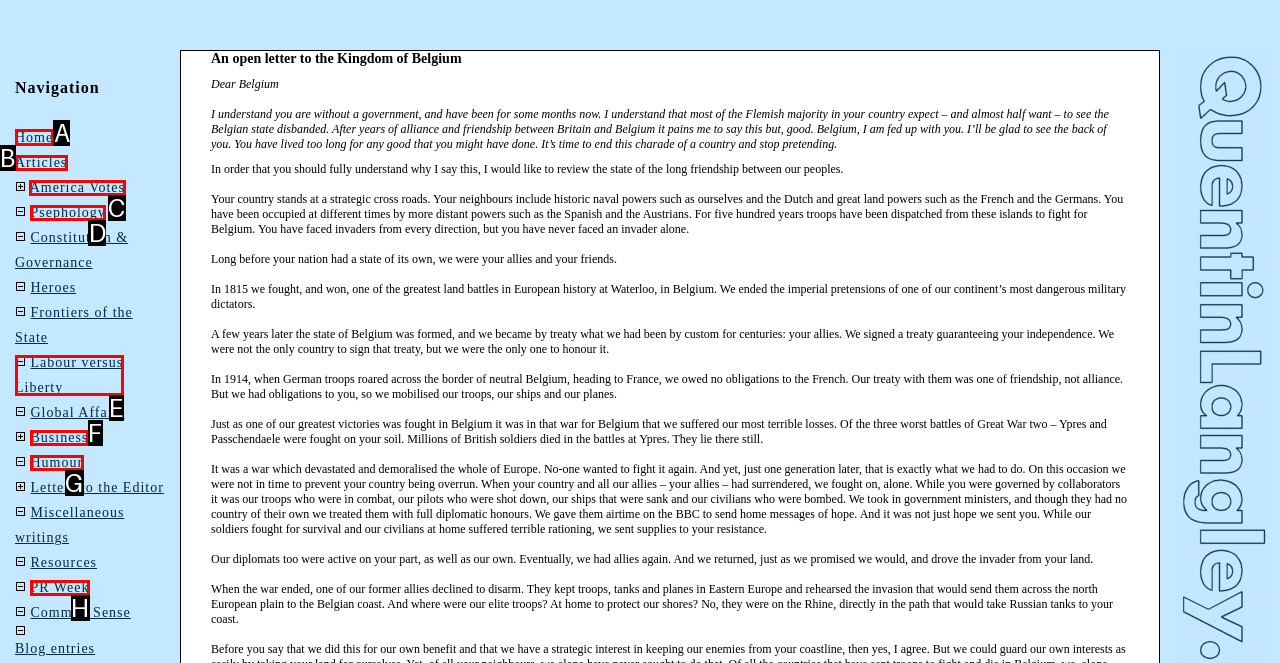For the instruction: Click on the 'Asher Craig' link, which HTML element should be clicked?
Respond with the letter of the appropriate option from the choices given.

None